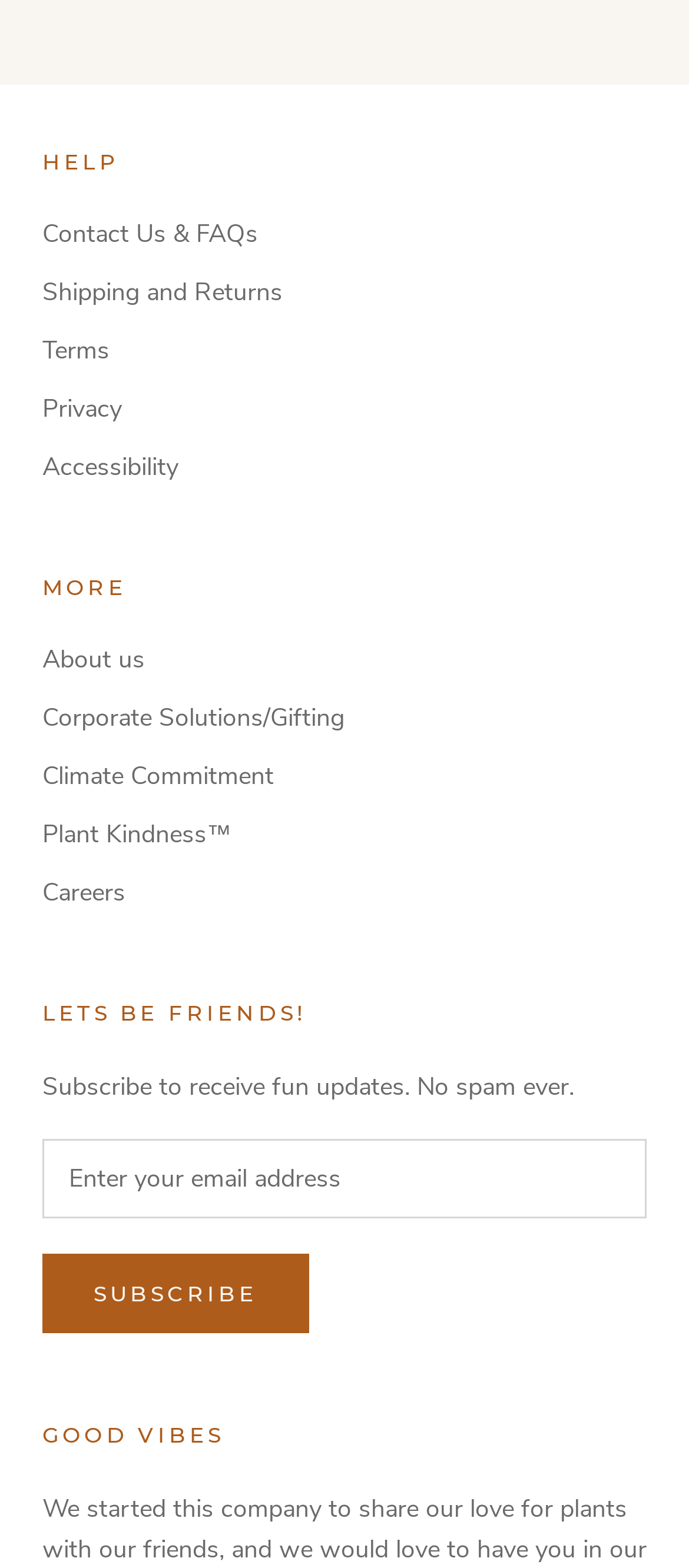What is the first link on the webpage? Refer to the image and provide a one-word or short phrase answer.

Contact Us & FAQs